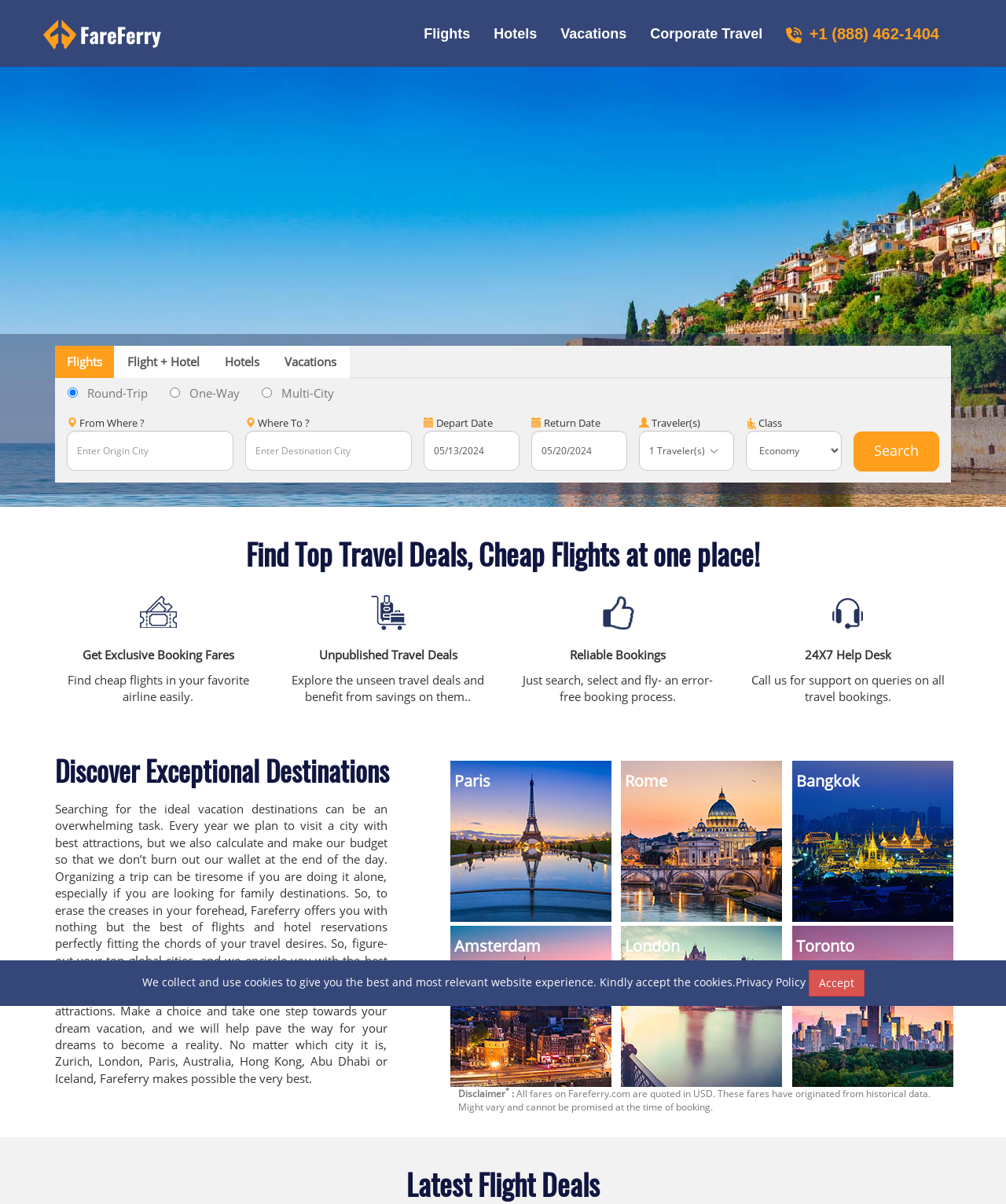Can you find the bounding box coordinates for the element to click on to achieve the instruction: "Call customer support"?

[0.77, 0.003, 0.945, 0.055]